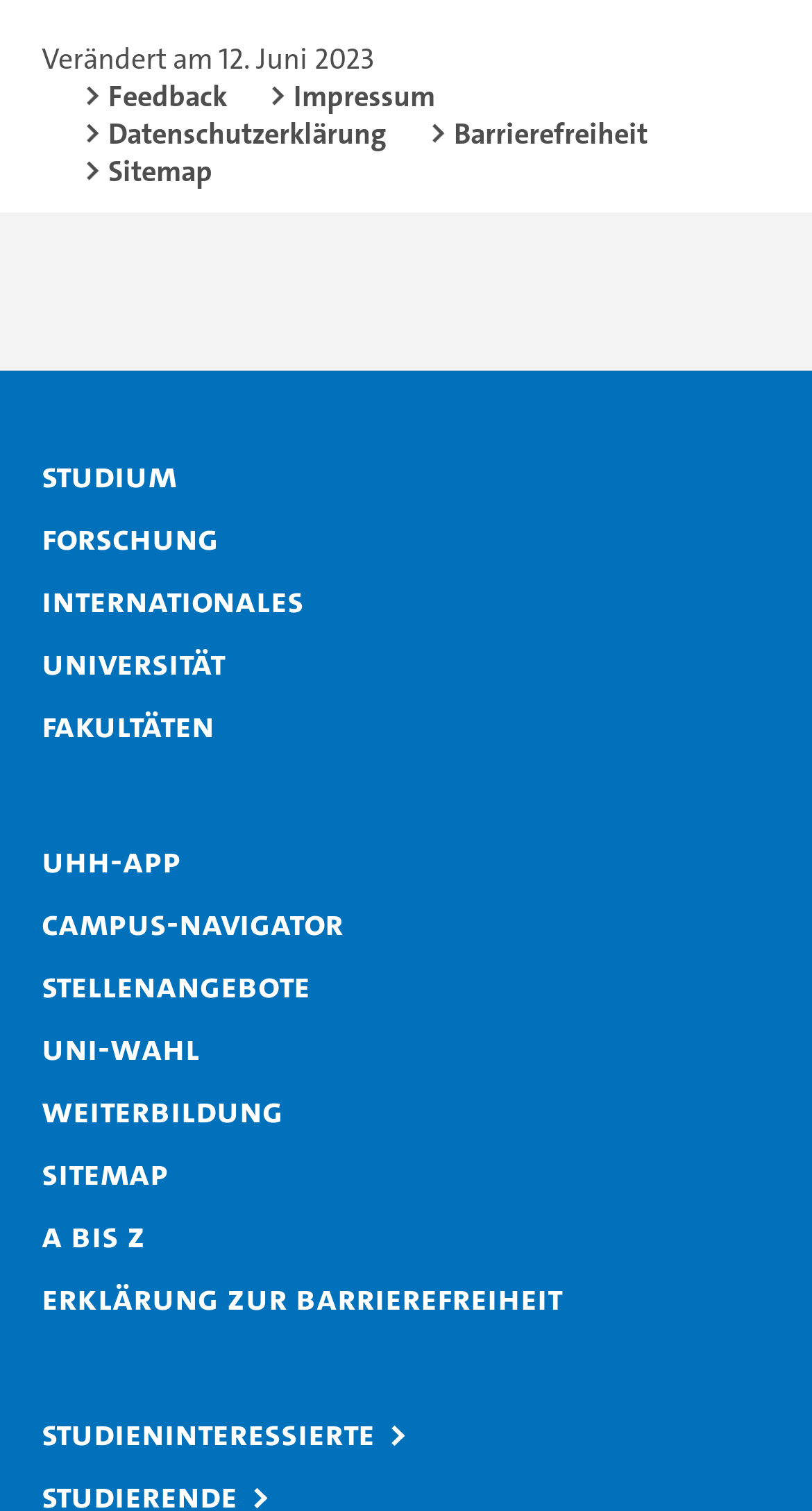Look at the image and give a detailed response to the following question: What is the first link in the 'Social Links' region?

The first link in the 'Social Links' region is 'Facebook', which is accompanied by an image of the Facebook logo.